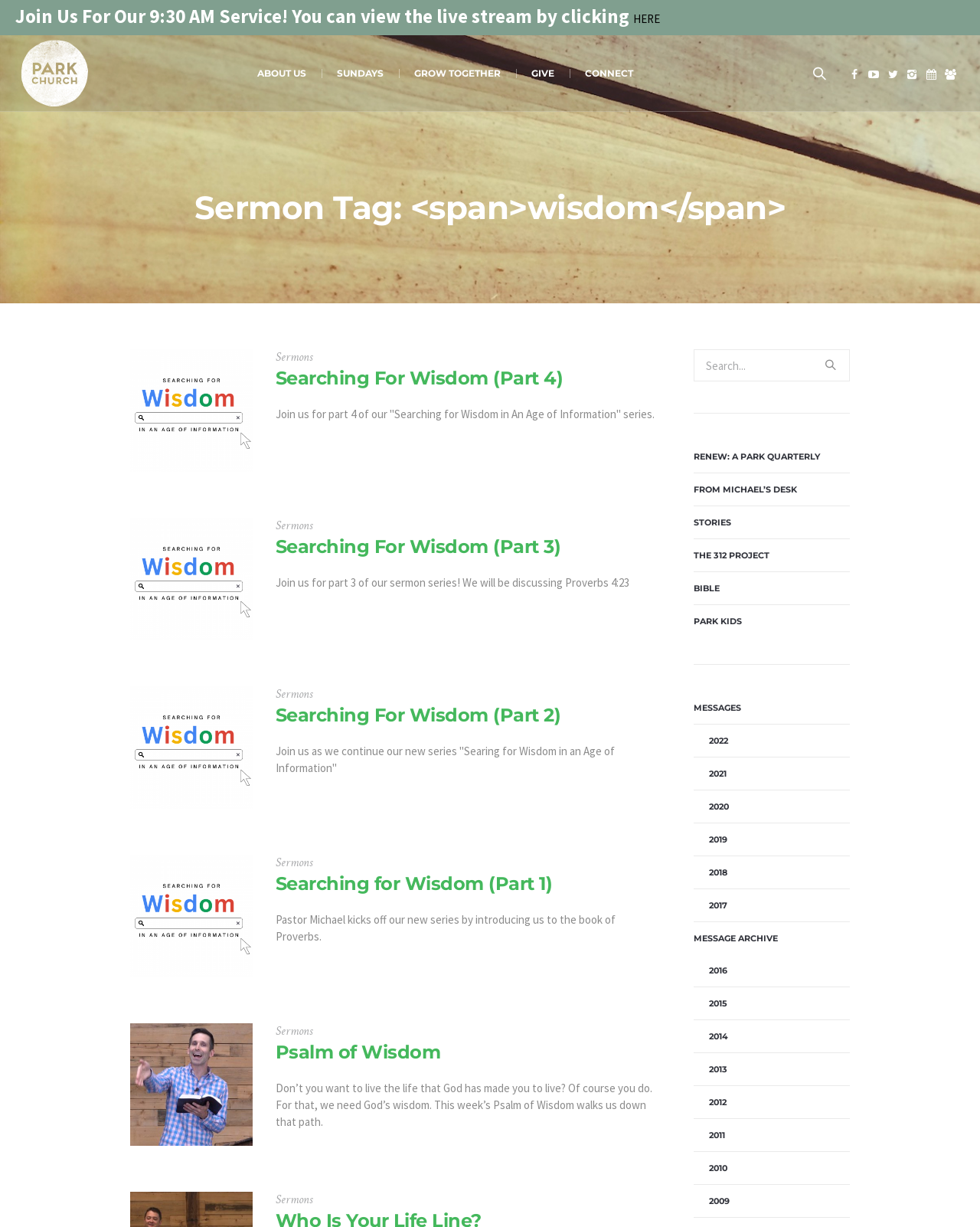Please identify the bounding box coordinates of the clickable area that will fulfill the following instruction: "Search for sermons". The coordinates should be in the format of four float numbers between 0 and 1, i.e., [left, top, right, bottom].

[0.708, 0.285, 0.867, 0.311]